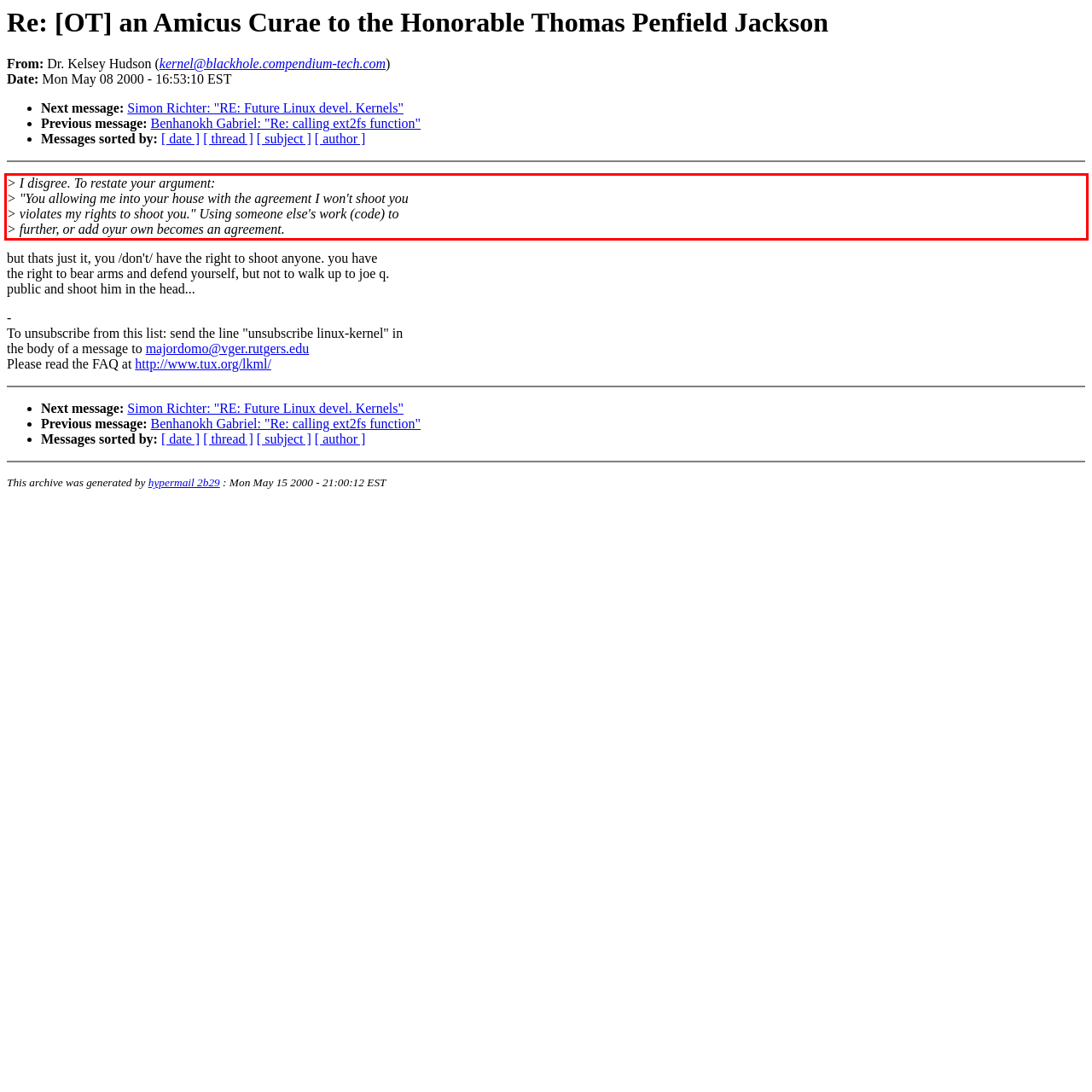Examine the webpage screenshot, find the red bounding box, and extract the text content within this marked area.

> I disgree. To restate your argument: > "You allowing me into your house with the agreement I won't shoot you > violates my rights to shoot you." Using someone else's work (code) to > further, or add oyur own becomes an agreement.